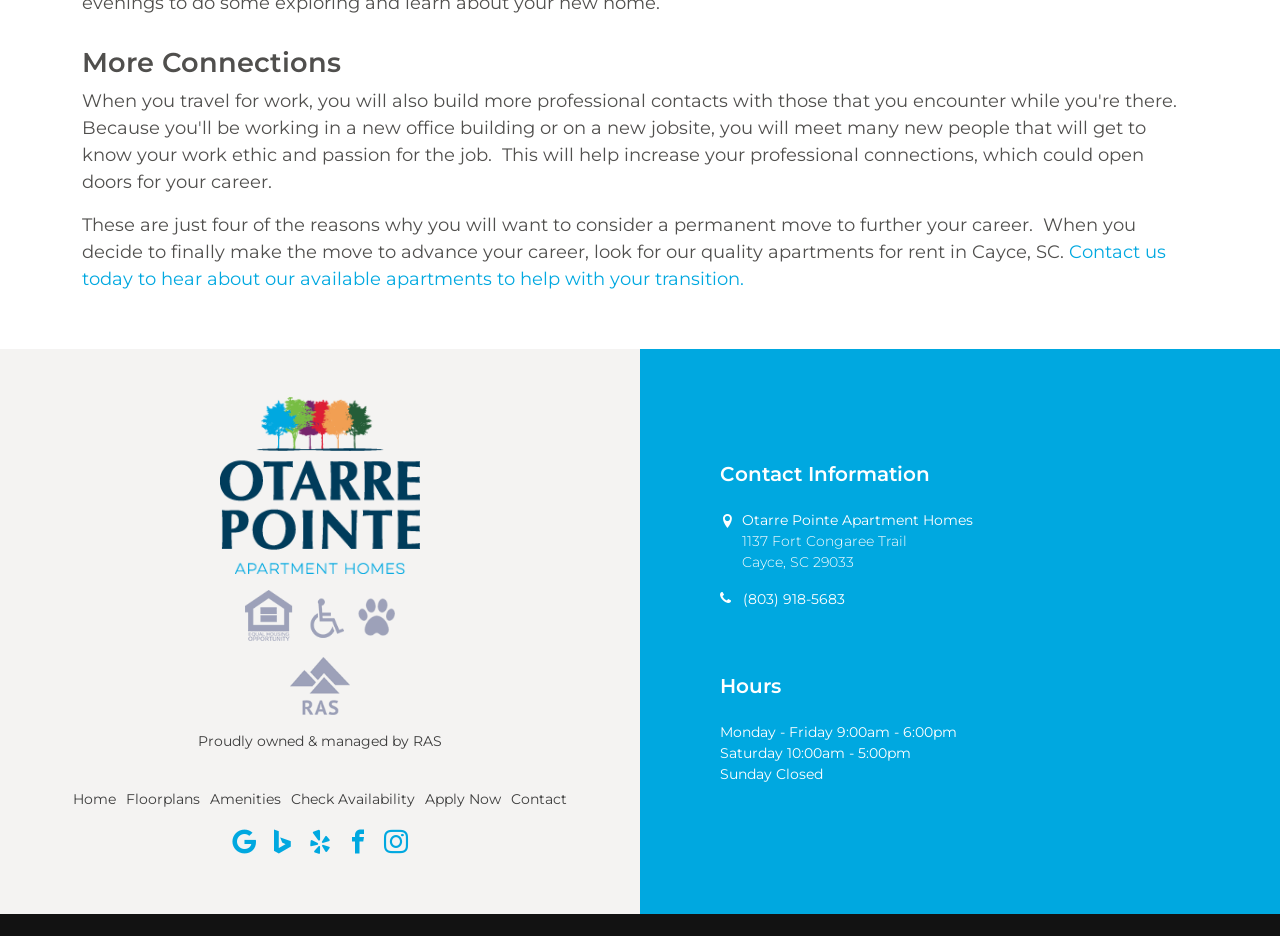Please provide a comprehensive answer to the question based on the screenshot: What is the phone number of the apartment homes?

The phone number of the apartment homes can be found in the contact information section, where it is written as '(803) 918-5683'.